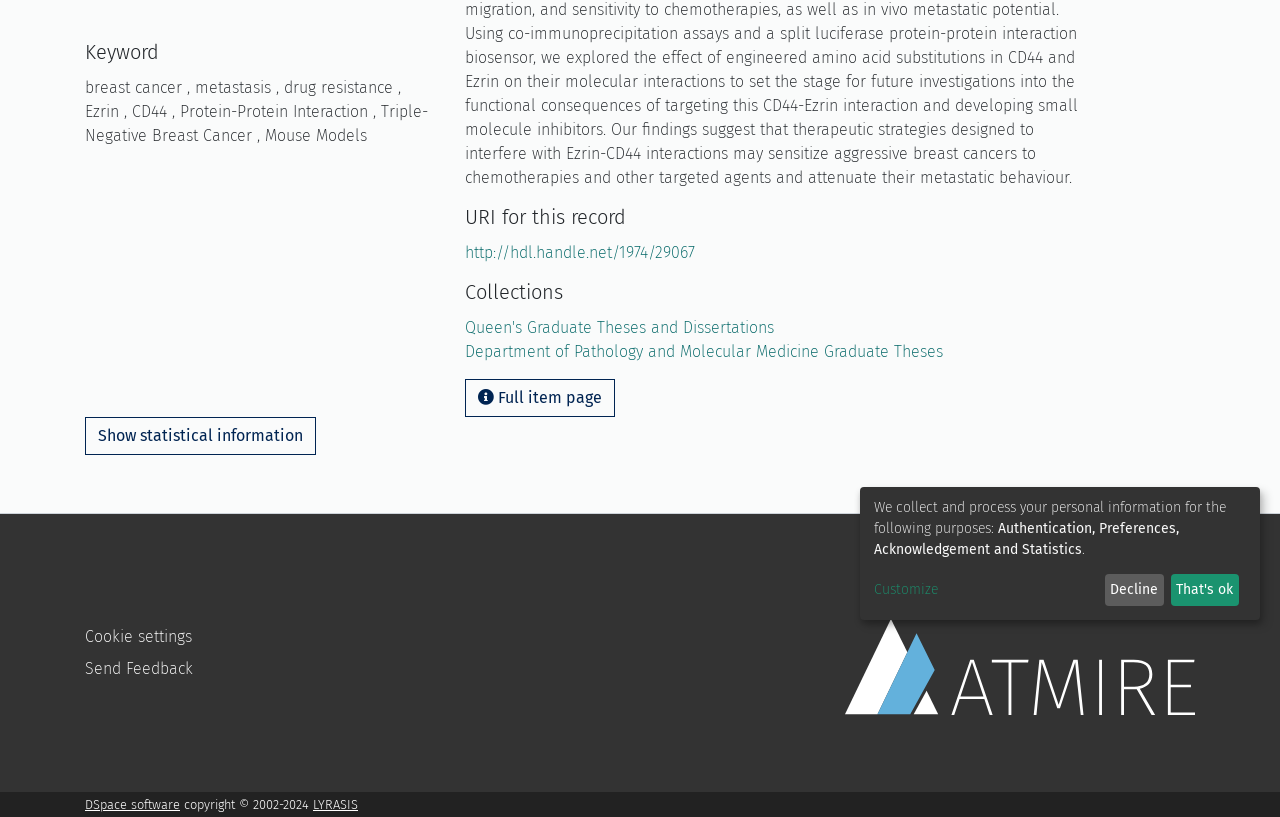Based on the element description: "http://hdl.handle.net/1974/29067", identify the UI element and provide its bounding box coordinates. Use four float numbers between 0 and 1, [left, top, right, bottom].

[0.363, 0.297, 0.543, 0.321]